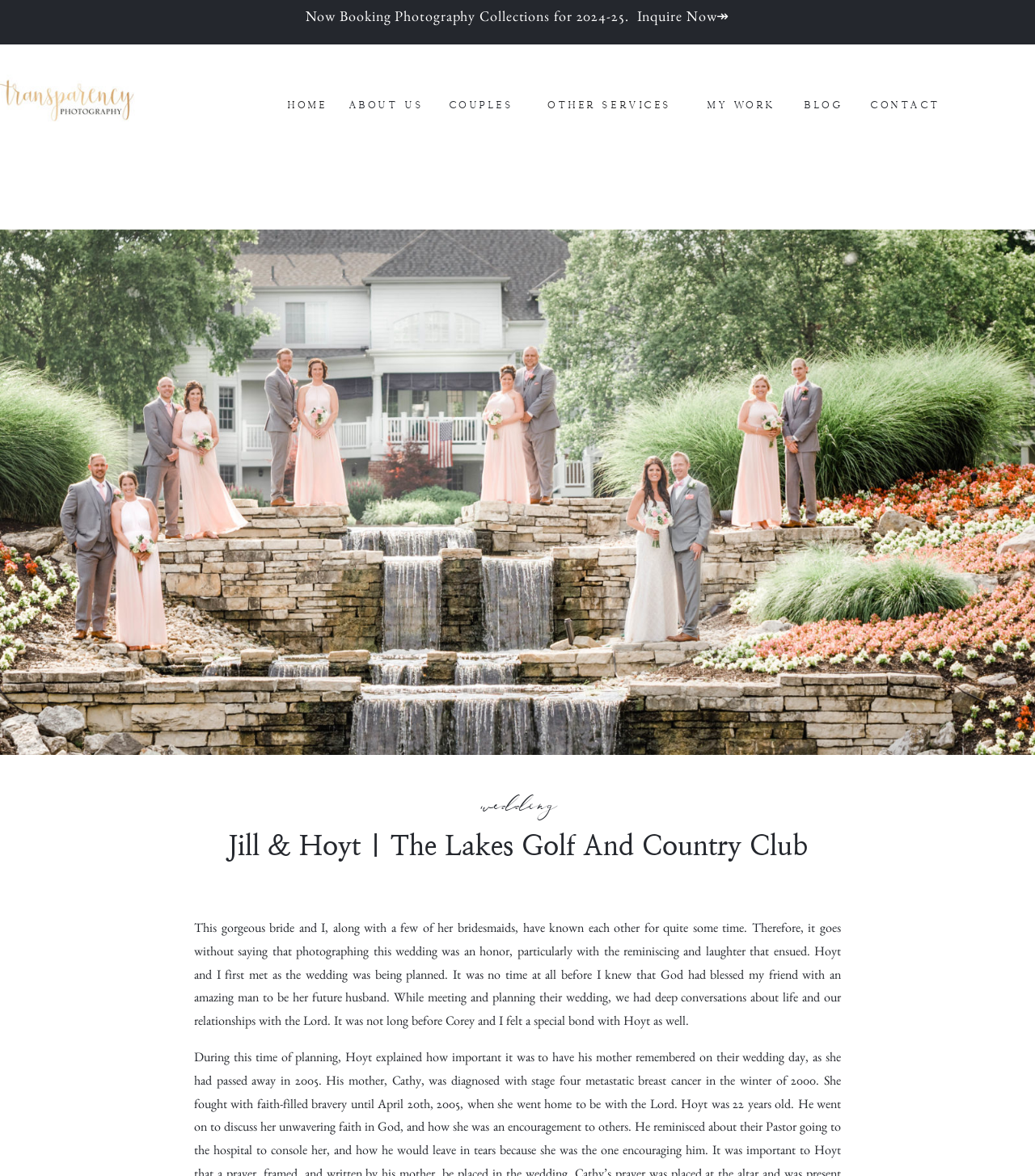Elaborate on the information and visuals displayed on the webpage.

This webpage appears to be a wedding photography blog, specifically showcasing the wedding of Jill and Hoyt at The Lakes Golf and Country Club. 

At the top of the page, there are six navigation links, evenly spaced and horizontally aligned, with labels "CONTACT", "BLOG", "MY WORK", "OTHER SERVICES", "COUPLES", and "ABOUT US" from left to right, followed by a "HOME" link at the far right. 

Below these links, there is a prominent heading "Jill & Hoyt | The Lakes Golf And Country Club" followed by a subheading "wedding". 

To the right of the subheading, there is a link with the same label "wedding". 

The main content of the page is a paragraph of text that describes the wedding and the photographer's relationship with the bride and groom. This text block is positioned below the headings and spans about two-thirds of the page width. 

At the very top of the page, there is a call-to-action link "Now Booking Photography Collections for 2024-25. Inquire Now↠" that takes up about two-thirds of the page width.